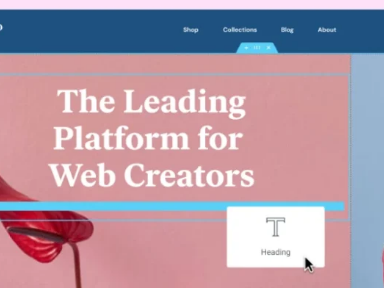Paint a vivid picture with your words by describing the image in detail.

The image showcases a dynamic and engaging webpage design, prominently featuring the bold heading, "The Leading Platform for Web Creators." The design utilizes a striking color palette, with a soft pink background that contrasts beautifully with the white text, capturing the viewer's attention. Below the heading, a user interface element labeled "Heading" indicates the platform's content-editing capabilities, suggesting a focus on user-friendly customization. The upper portion of the image includes navigation options such as "Shop," "Collections," "Blog," and "About," hinting at a comprehensive online experience tailored for web creators. A visually appealing decorative element, resembling a plant, subtly complements the overall aesthetic, adding a touch of creativity and depth to the design.